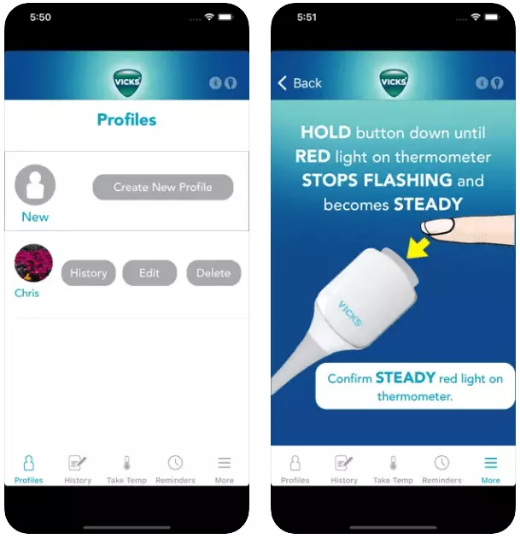Answer the following query with a single word or phrase:
What is the color of the background on the right screen?

Vibrant blue